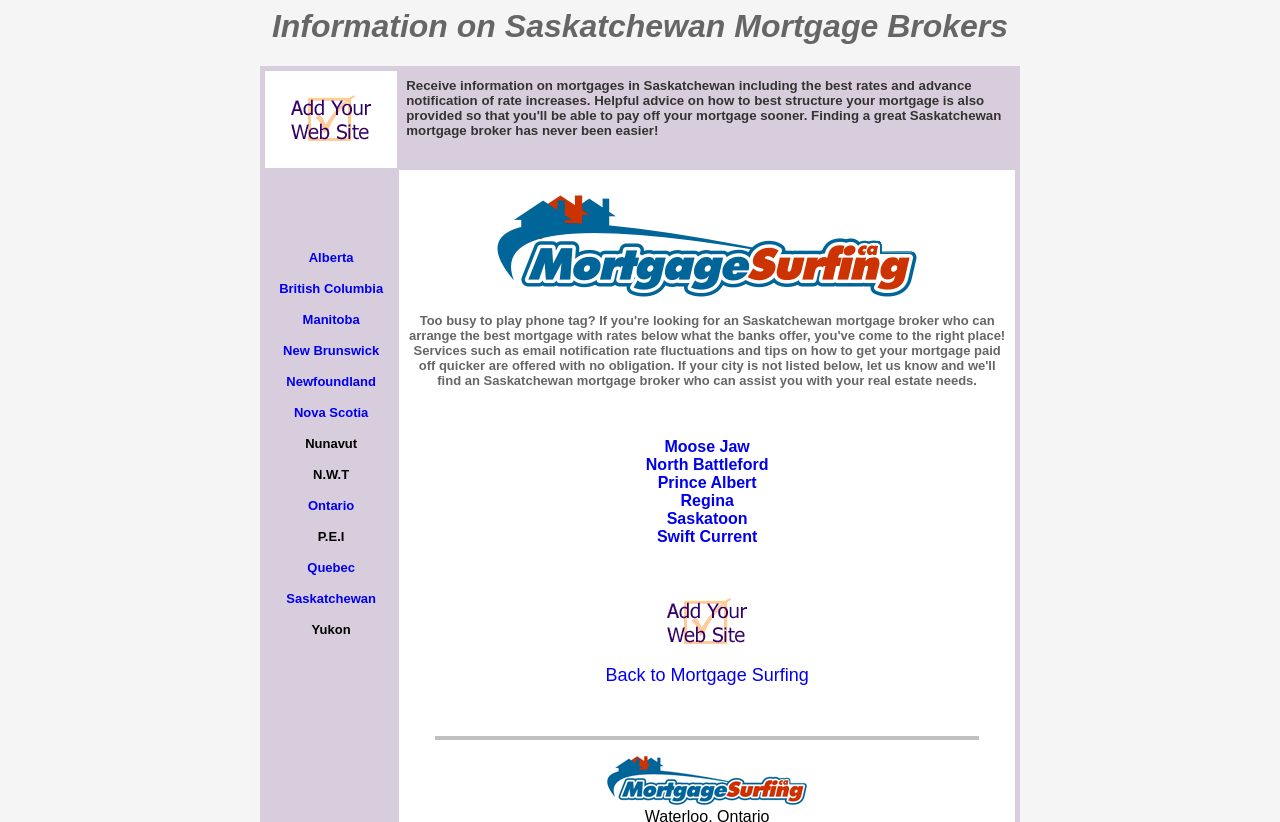Can you identify the bounding box coordinates of the clickable region needed to carry out this instruction: 'Click Saskatchewan real estate directory'? The coordinates should be four float numbers within the range of 0 to 1, stated as [left, top, right, bottom].

[0.226, 0.161, 0.292, 0.181]